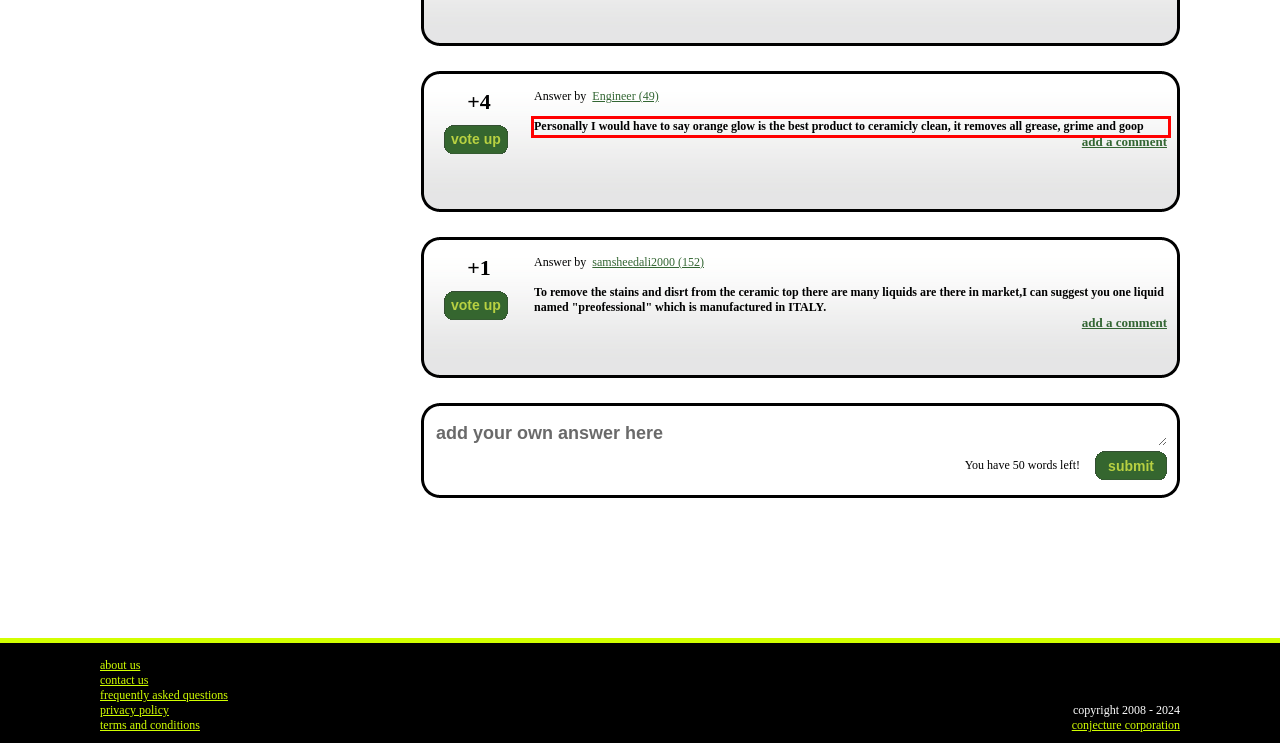Examine the webpage screenshot, find the red bounding box, and extract the text content within this marked area.

Personally I would have to say orange glow is the best product to ceramicly clean, it removes all grease, grime and goop